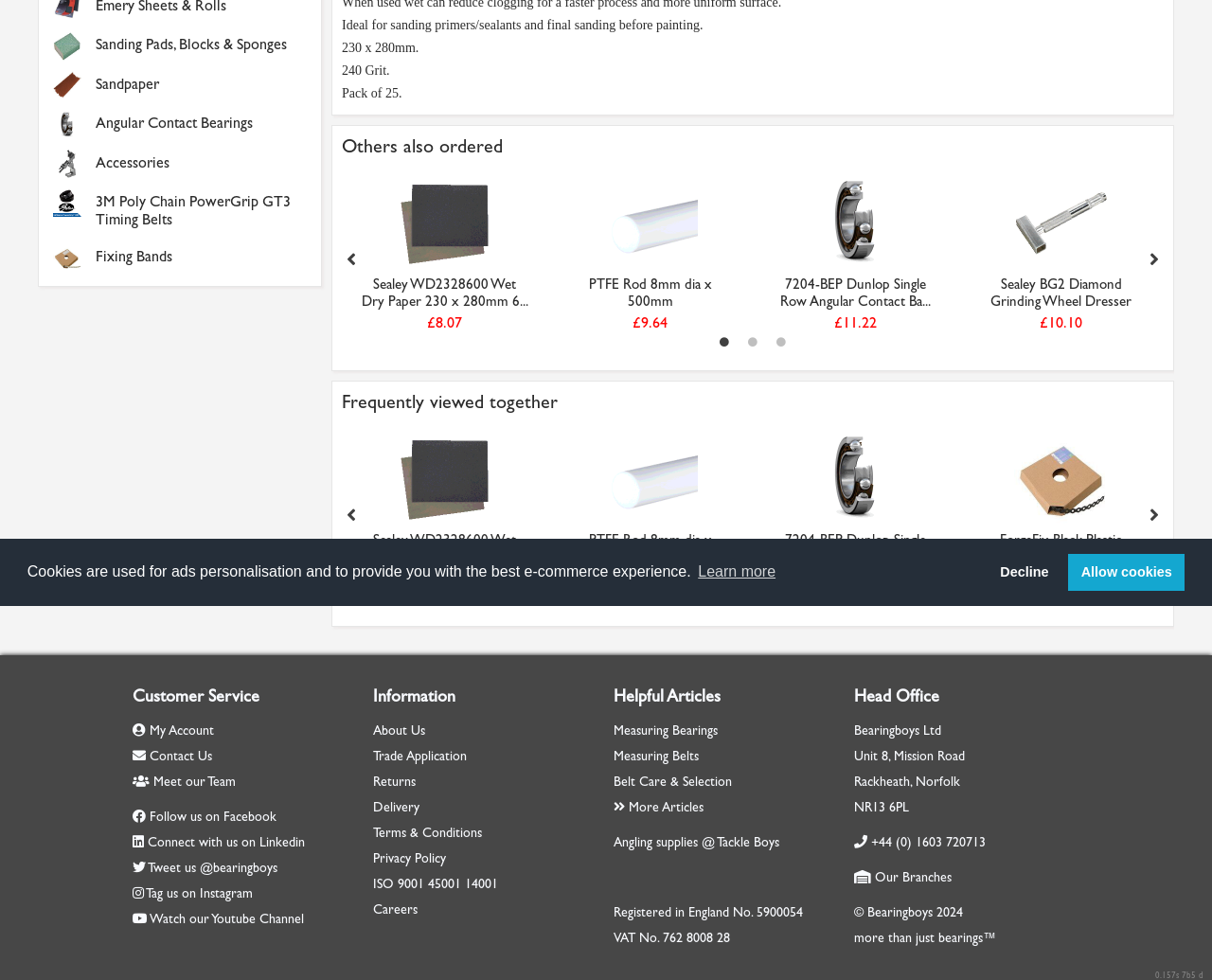Bounding box coordinates are specified in the format (top-left x, top-left y, bottom-right x, bottom-right y). All values are floating point numbers bounded between 0 and 1. Please provide the bounding box coordinate of the region this sentence describes: Our Branches

[0.705, 0.887, 0.785, 0.903]